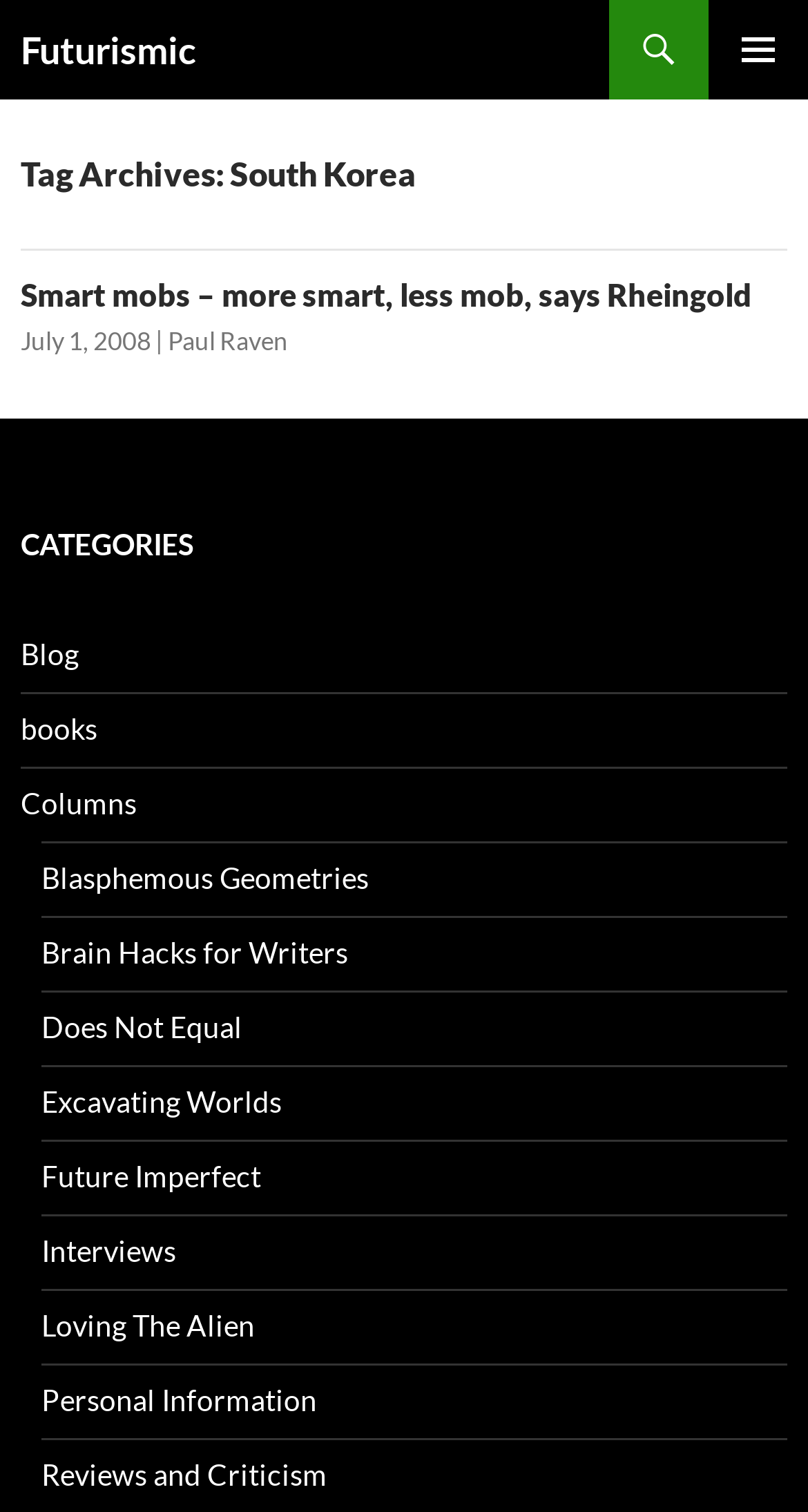Refer to the element description Paul Raven and identify the corresponding bounding box in the screenshot. Format the coordinates as (top-left x, top-left y, bottom-right x, bottom-right y) with values in the range of 0 to 1.

[0.208, 0.215, 0.356, 0.236]